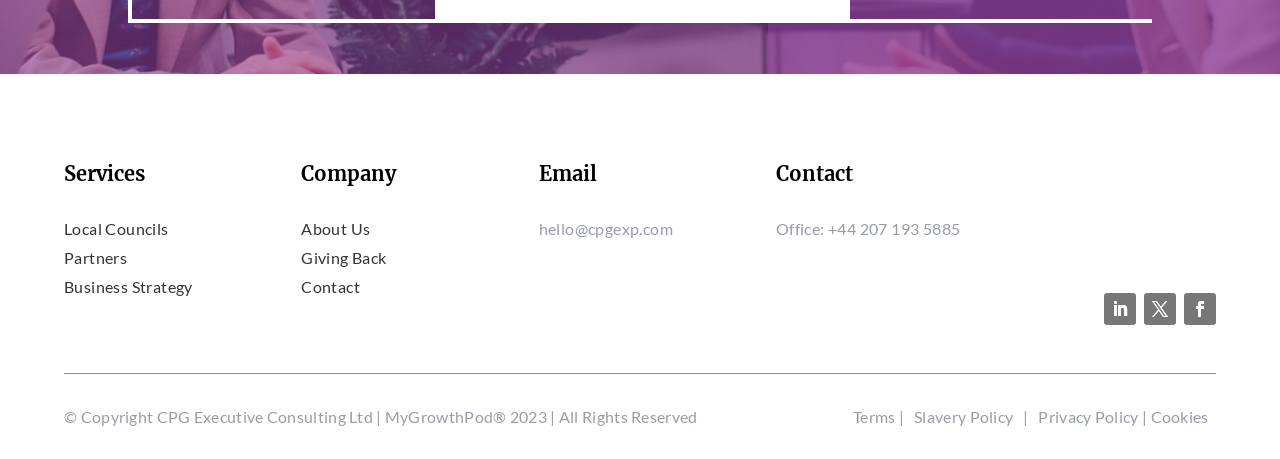Show the bounding box coordinates for the HTML element as described: "Slavery Policy".

[0.701, 0.827, 0.783, 0.864]